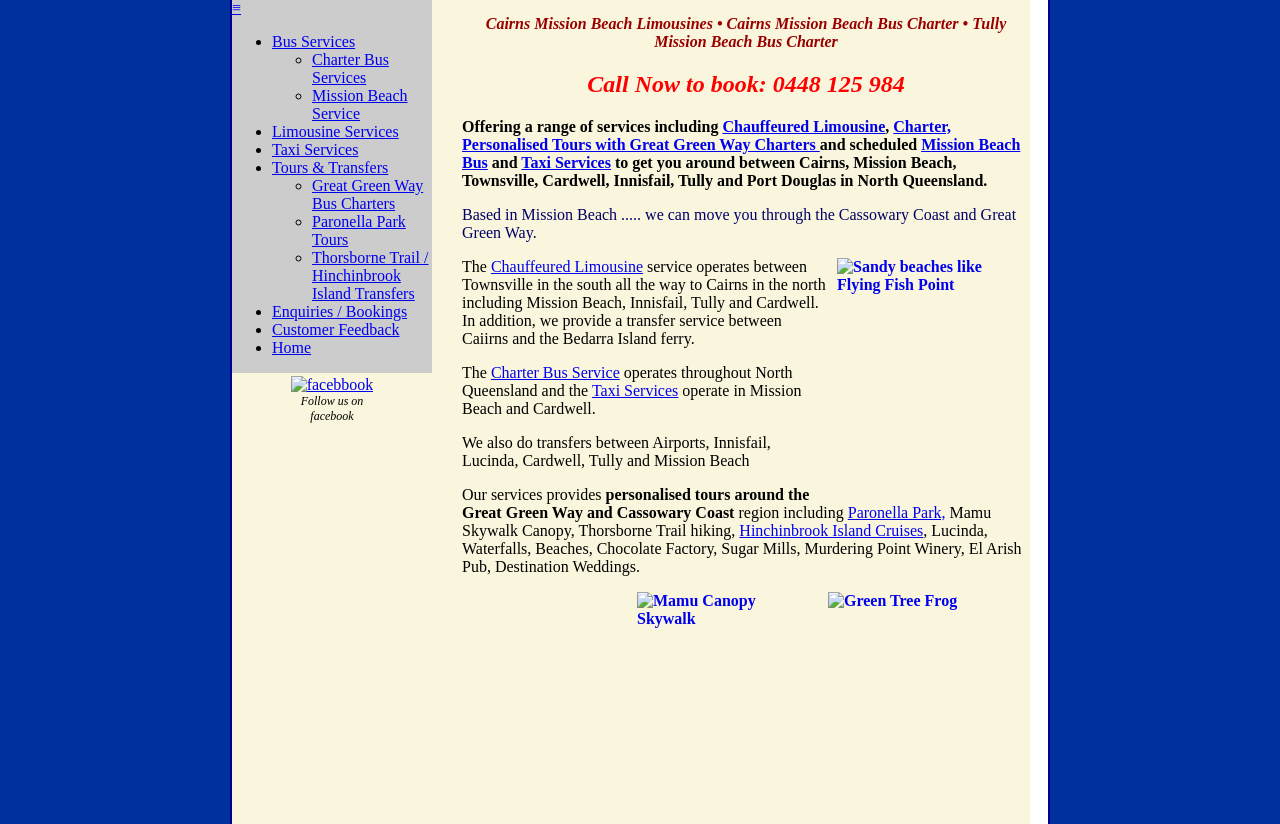What is the region where the company operates?
Examine the image and provide an in-depth answer to the question.

Based on the webpage, I can see that the company operates in the North Queensland region, specifically mentioning towns and cities such as Cairns, Mission Beach, Townsville, Cardwell, Innisfail, Tully, and Port Douglas.